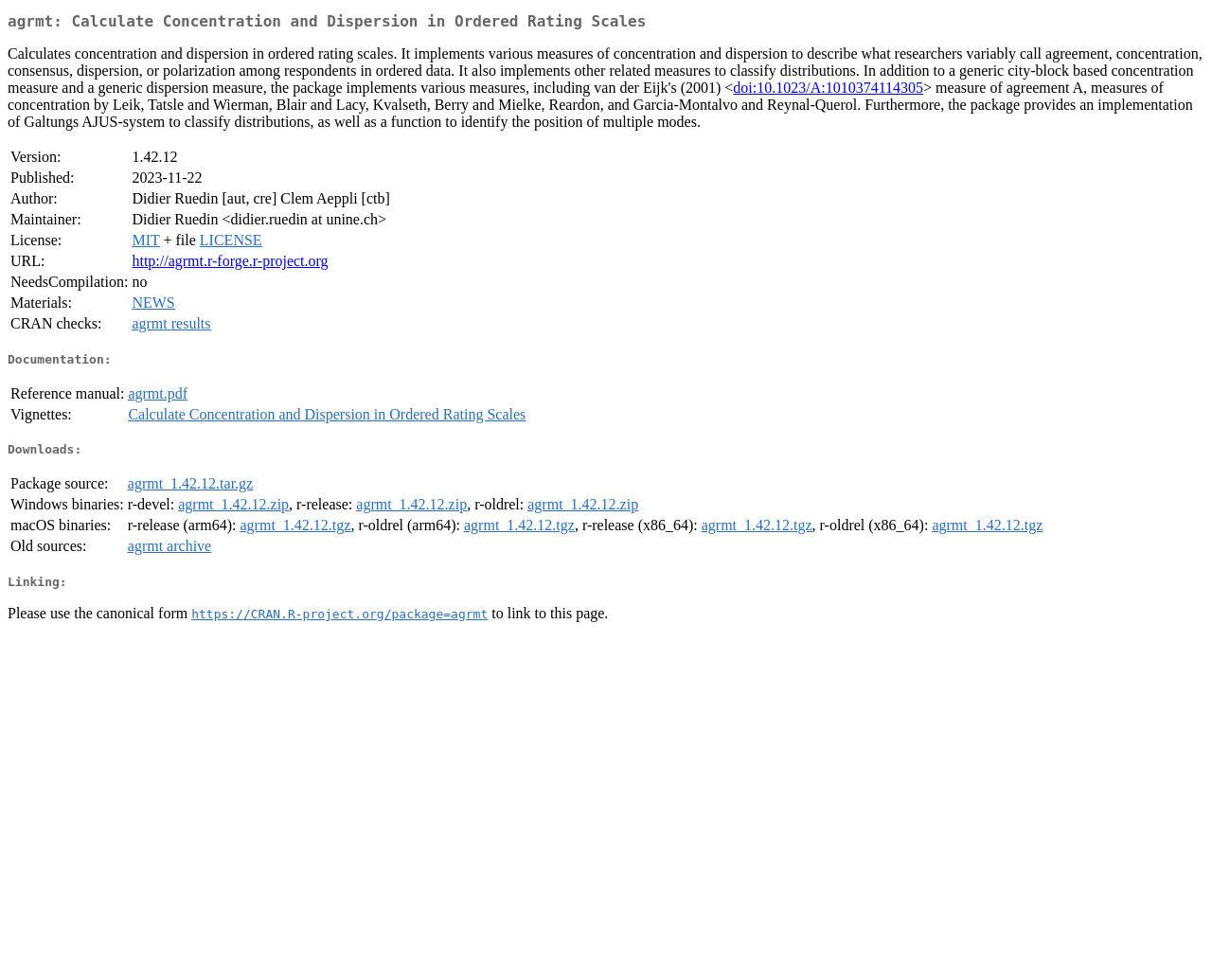Determine the coordinates of the bounding box that should be clicked to complete the instruction: "View the article 'Seattle: Rainproof with These Indoor Attractions'". The coordinates should be represented by four float numbers between 0 and 1: [left, top, right, bottom].

None